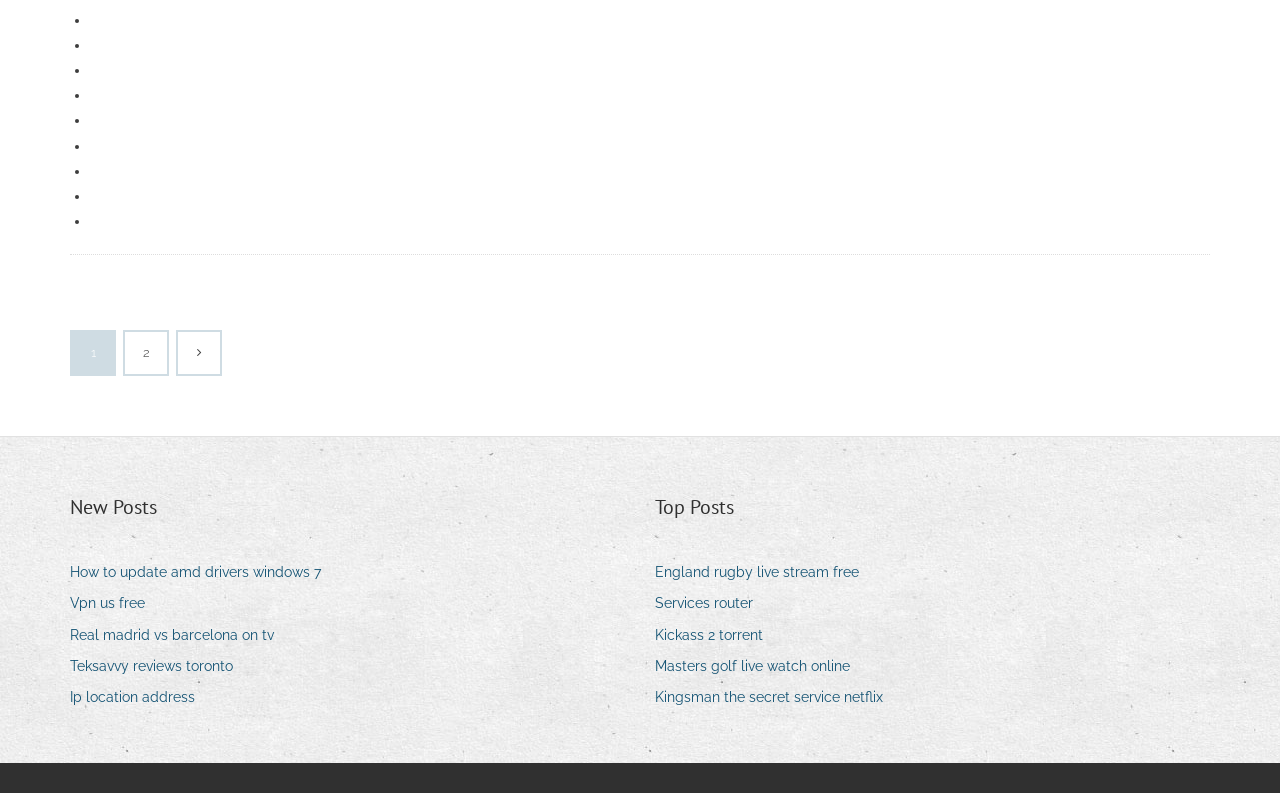What is the topic of the third link in the 'Top Posts' section?
Analyze the image and deliver a detailed answer to the question.

I found the topic of the third link in the 'Top Posts' section by looking at the link text, which is 'Services router'.